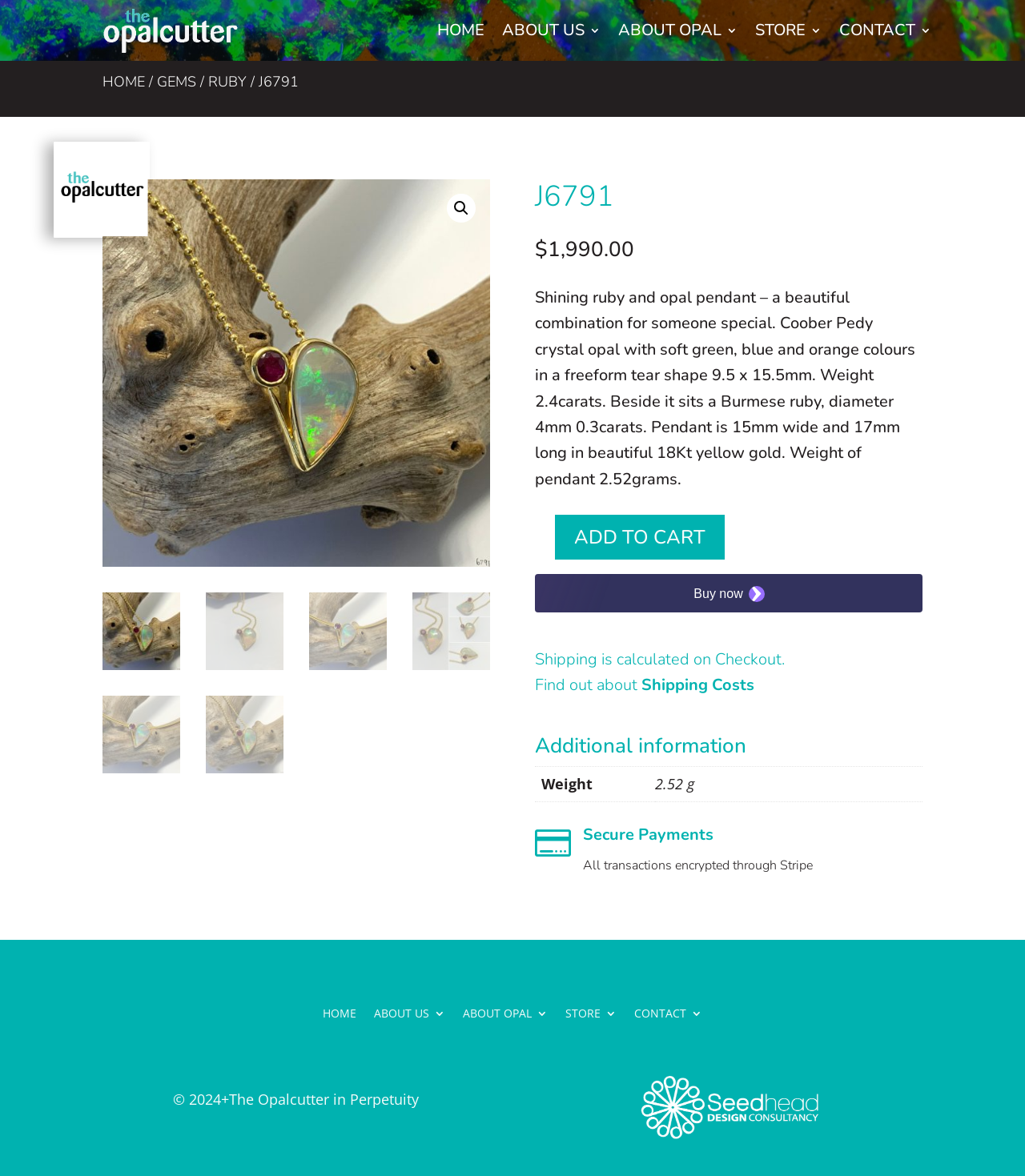What is the weight of the pendant?
Based on the visual details in the image, please answer the question thoroughly.

The weight of the pendant can be found in the additional information section, where it is stated in a table as '2.52 g'.